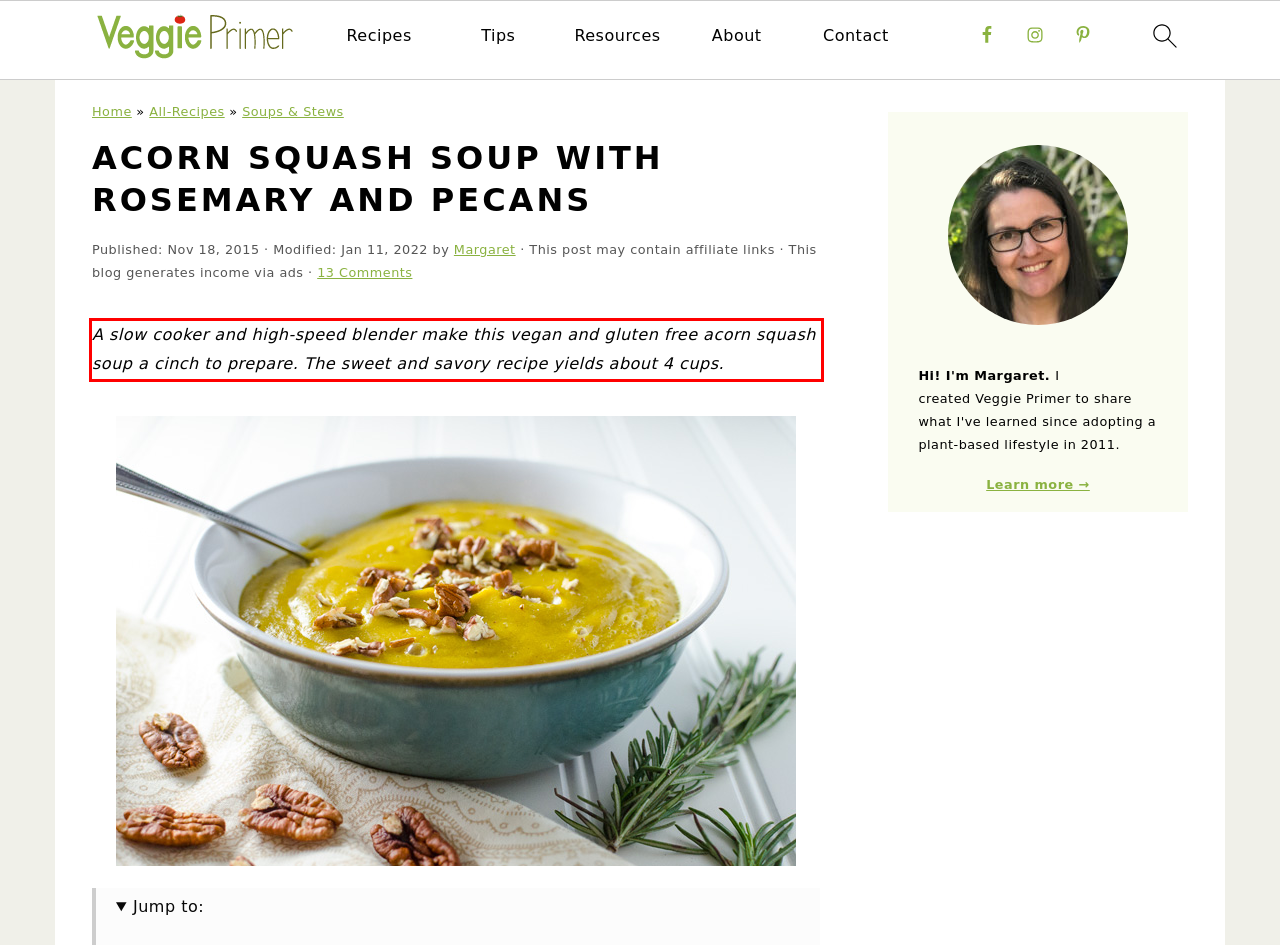Look at the provided screenshot of the webpage and perform OCR on the text within the red bounding box.

A slow cooker and high-speed blender make this vegan and gluten free acorn squash soup a cinch to prepare. The sweet and savory recipe yields about 4 cups.